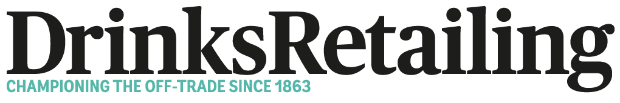What is the tagline of the publication?
Please answer the question with as much detail and depth as you can.

The tagline 'CHAMPIONING THE OFF-TRADE SINCE 1863' is displayed below the publication's name, indicating the publication's rich heritage and commitment to serving the beverage retail industry.